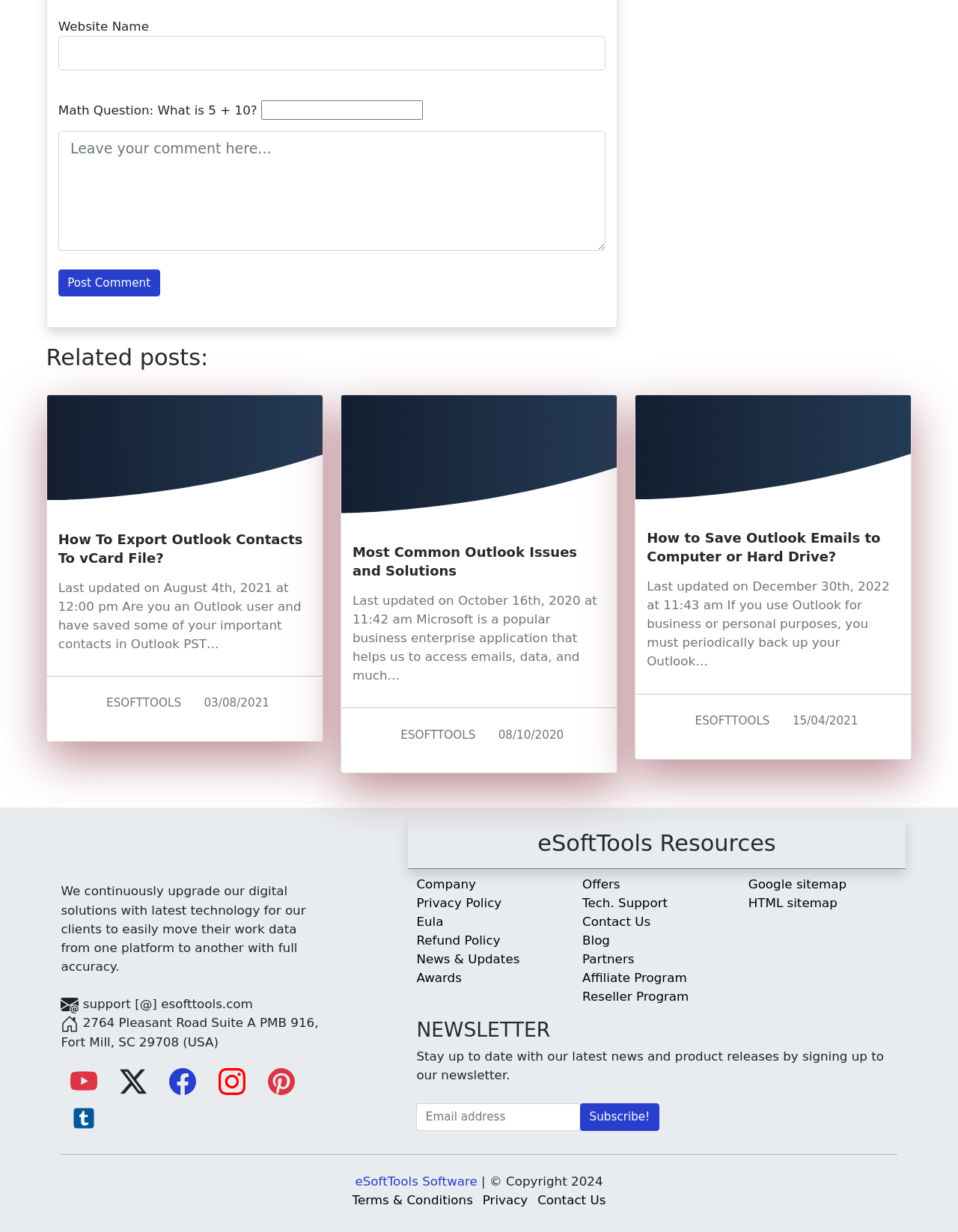Please find the bounding box coordinates of the element's region to be clicked to carry out this instruction: "Subscribe to the newsletter".

[0.606, 0.896, 0.688, 0.918]